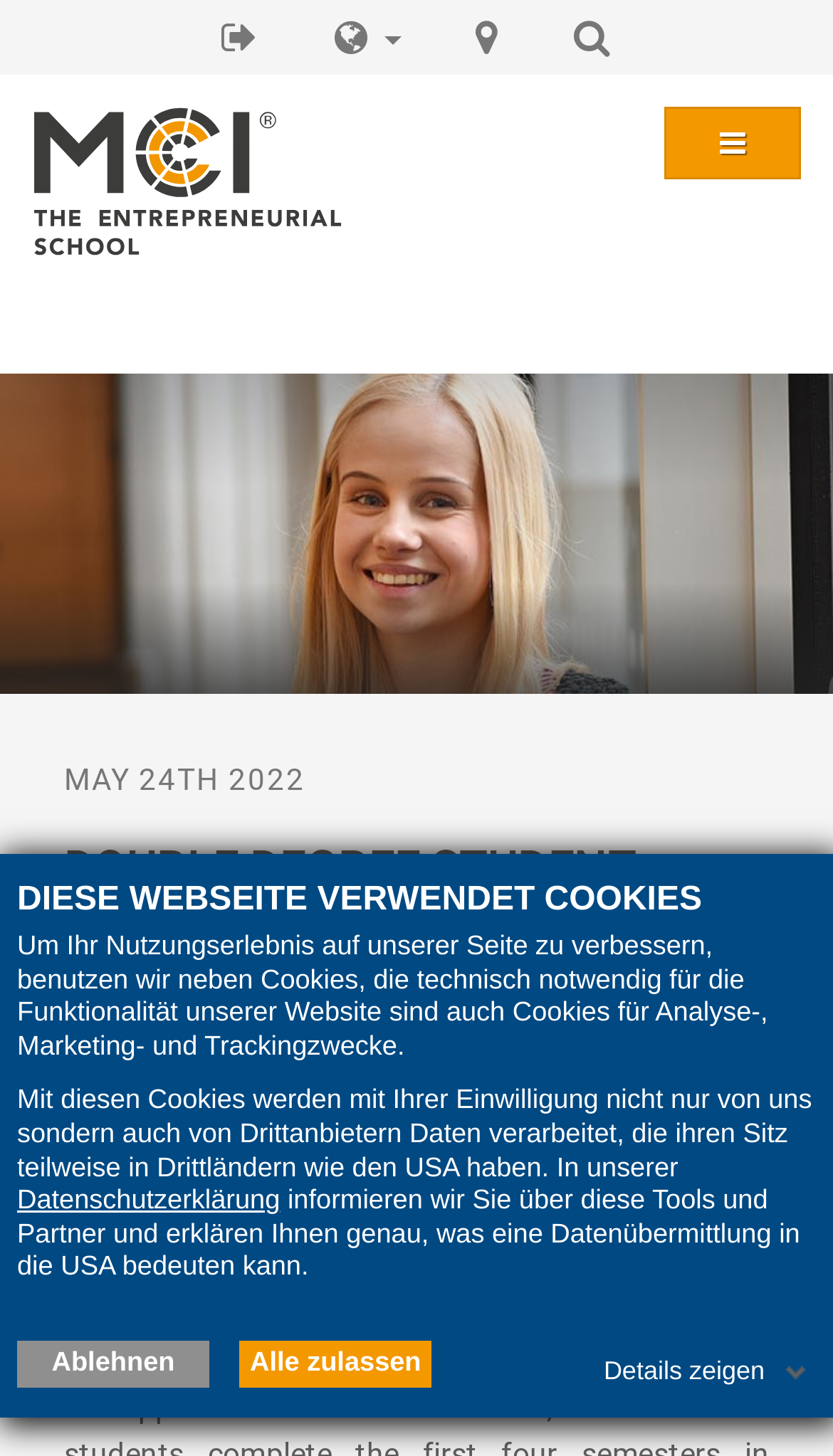Please identify the bounding box coordinates of the element that needs to be clicked to perform the following instruction: "Click the logo".

[0.038, 0.111, 0.433, 0.134]